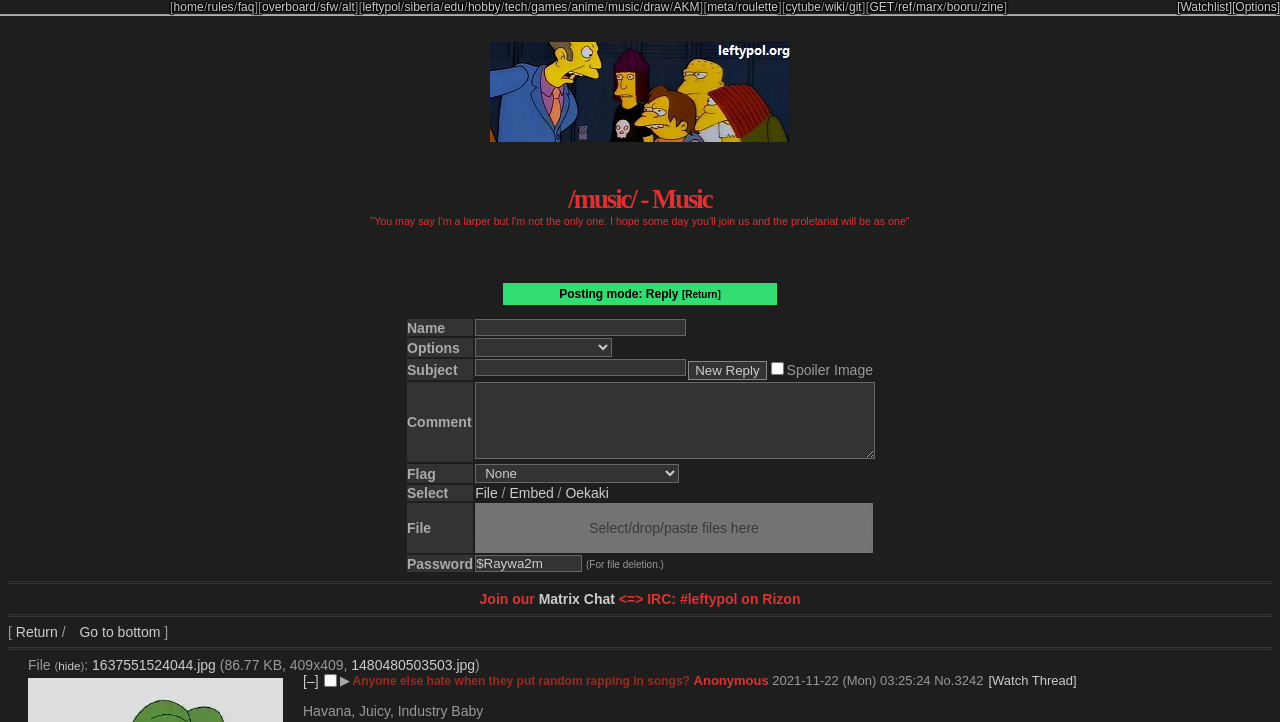Answer briefly with one word or phrase:
What is the purpose of the checkbox in the third row?

Spoiler Image